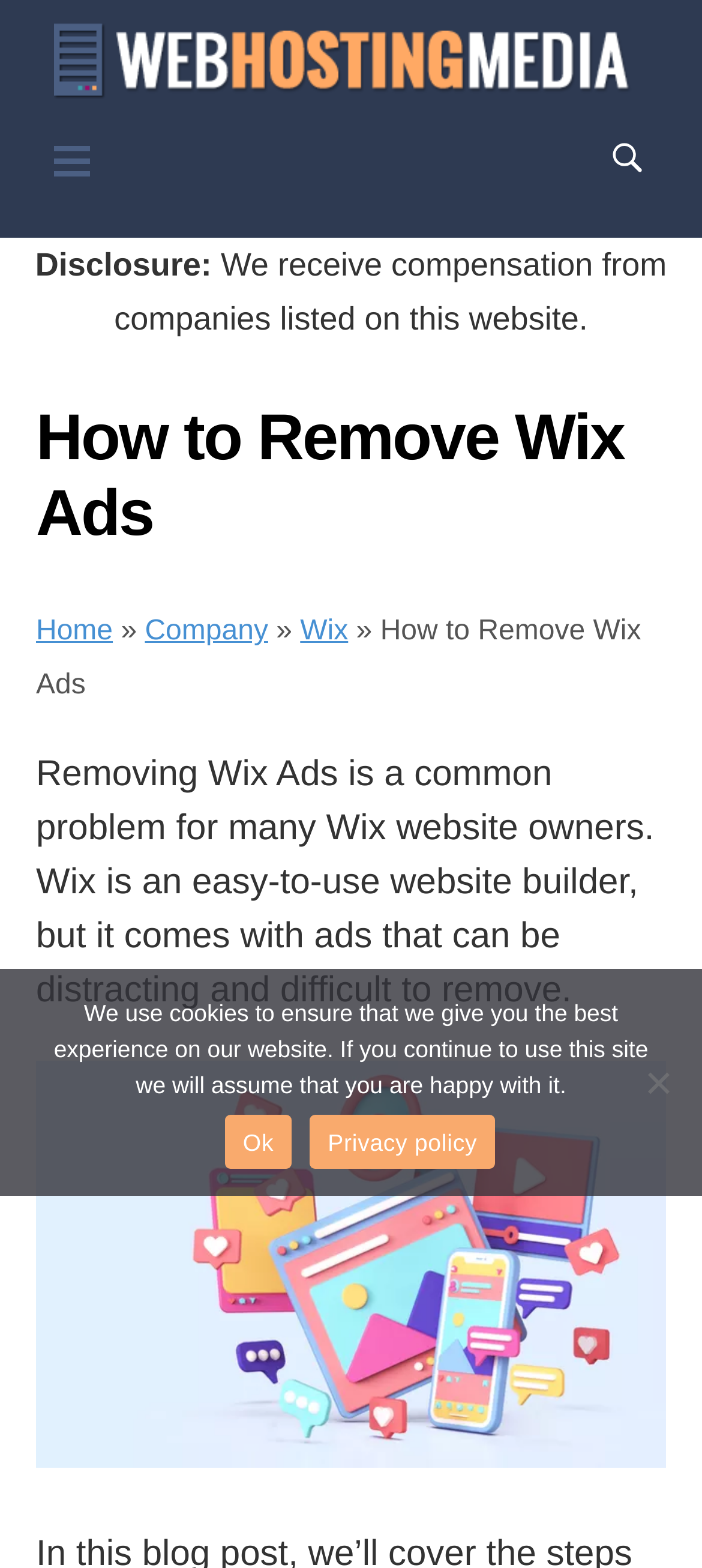Please identify and generate the text content of the webpage's main heading.

How to Remove Wix Ads